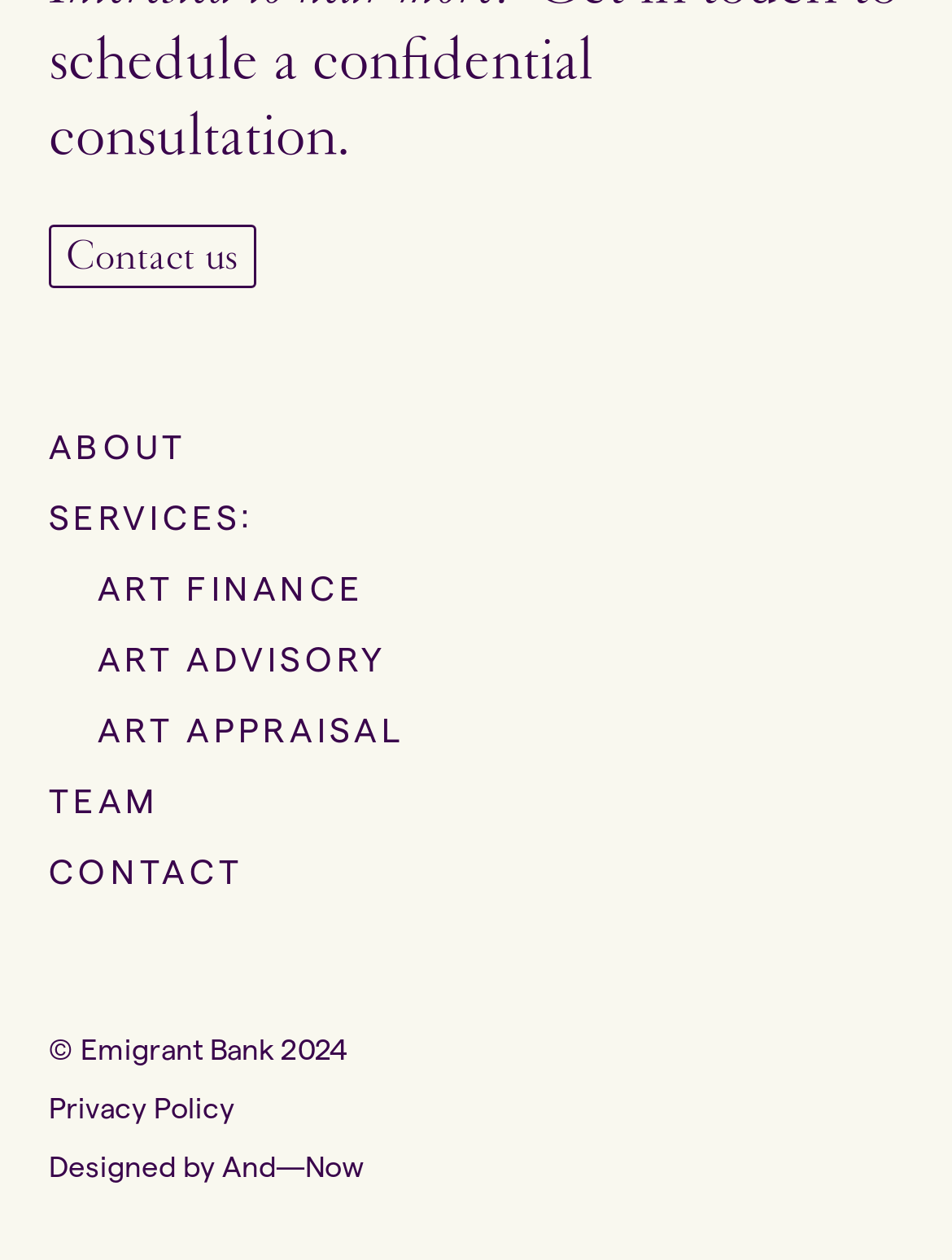Identify the bounding box for the UI element that is described as follows: "About".

[0.051, 0.338, 0.196, 0.369]